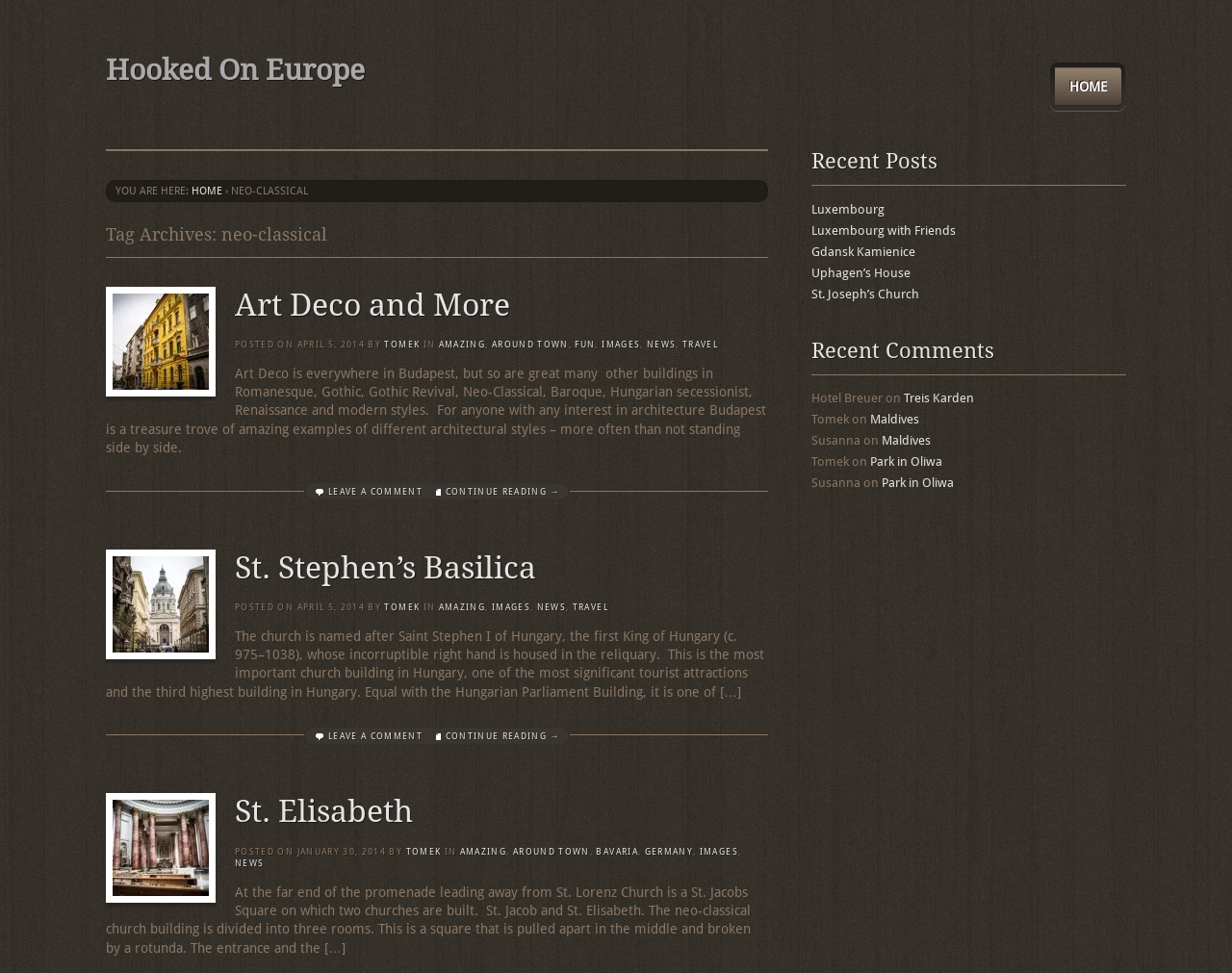Find the bounding box coordinates for the area that must be clicked to perform this action: "Contact Williams Whittle".

None